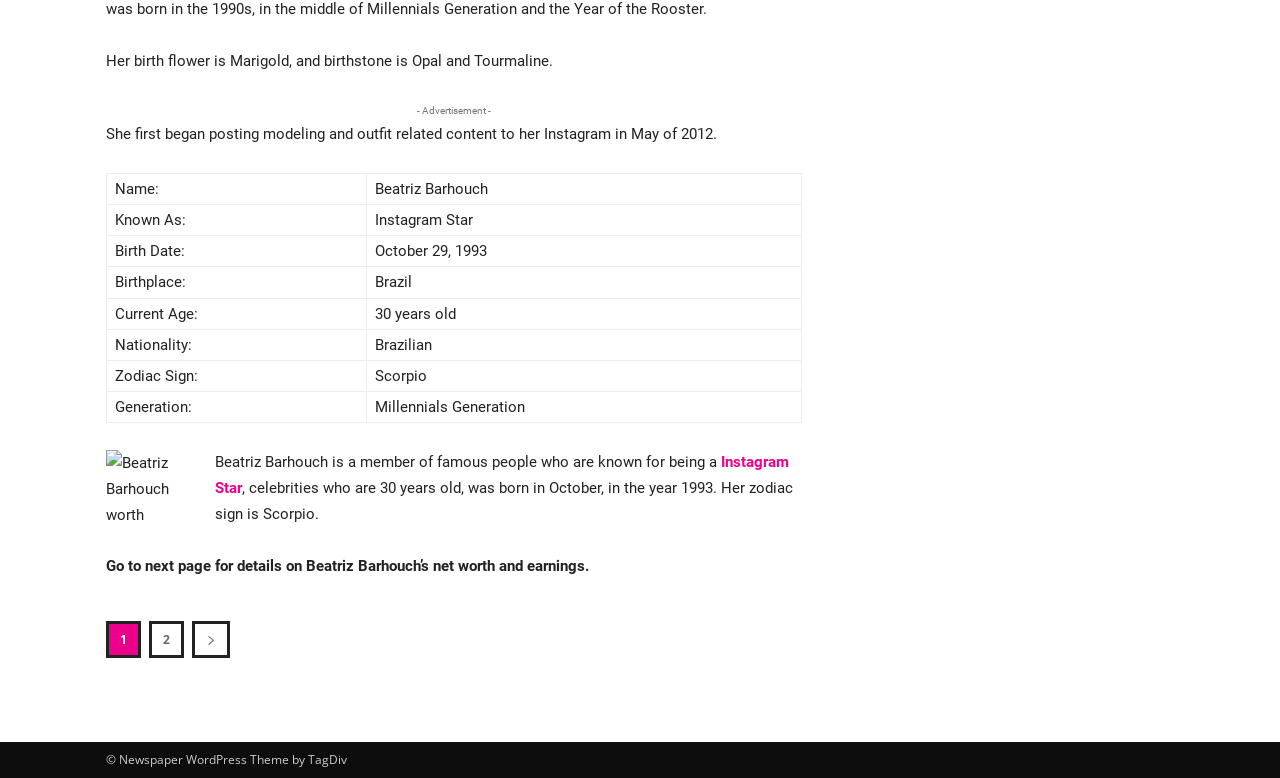Identify the coordinates of the bounding box for the element described below: "2". Return the coordinates as four float numbers between 0 and 1: [left, top, right, bottom].

[0.116, 0.799, 0.144, 0.846]